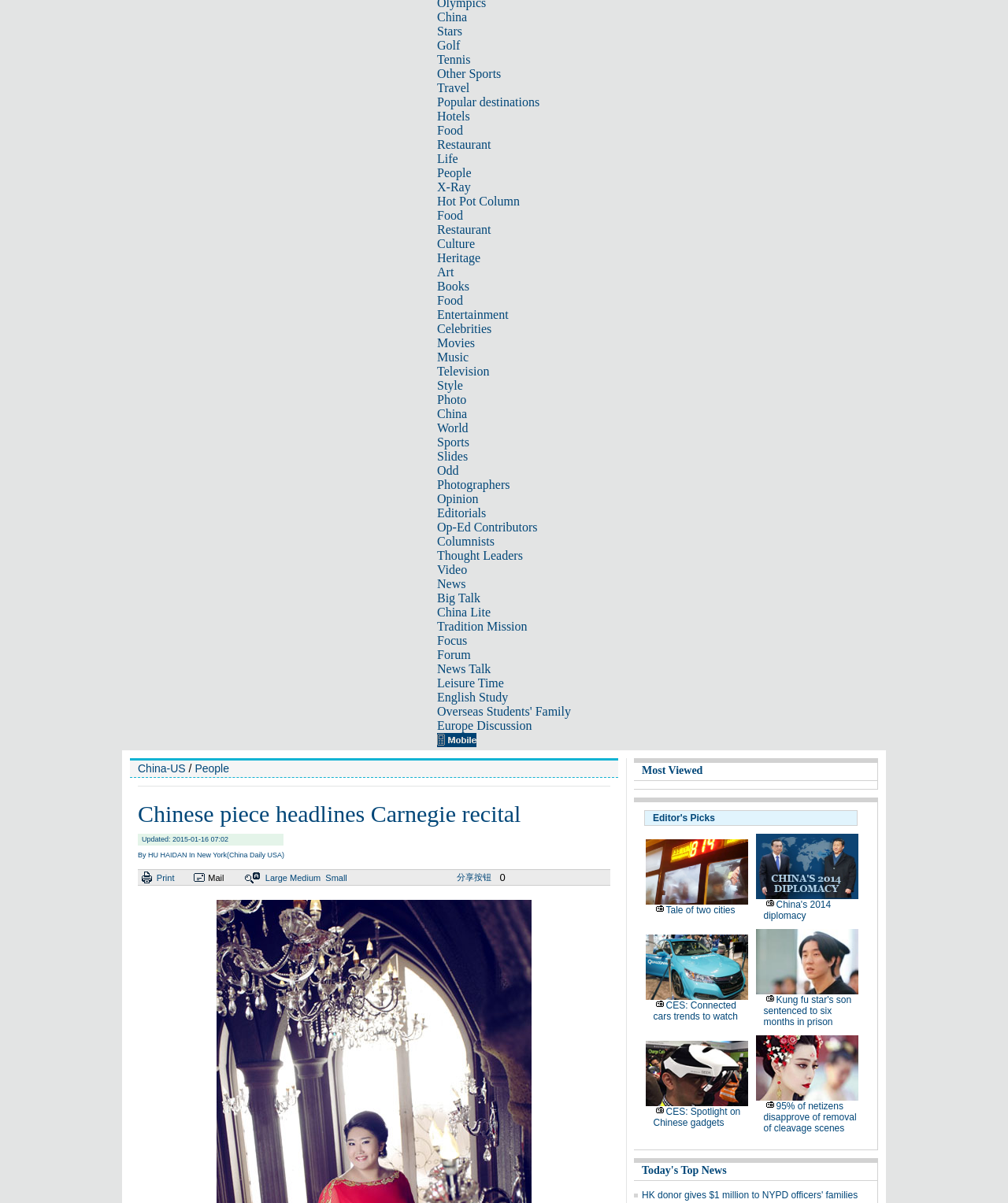Find and provide the bounding box coordinates for the UI element described here: "China's 2014 diplomacy". The coordinates should be given as four float numbers between 0 and 1: [left, top, right, bottom].

[0.757, 0.747, 0.824, 0.766]